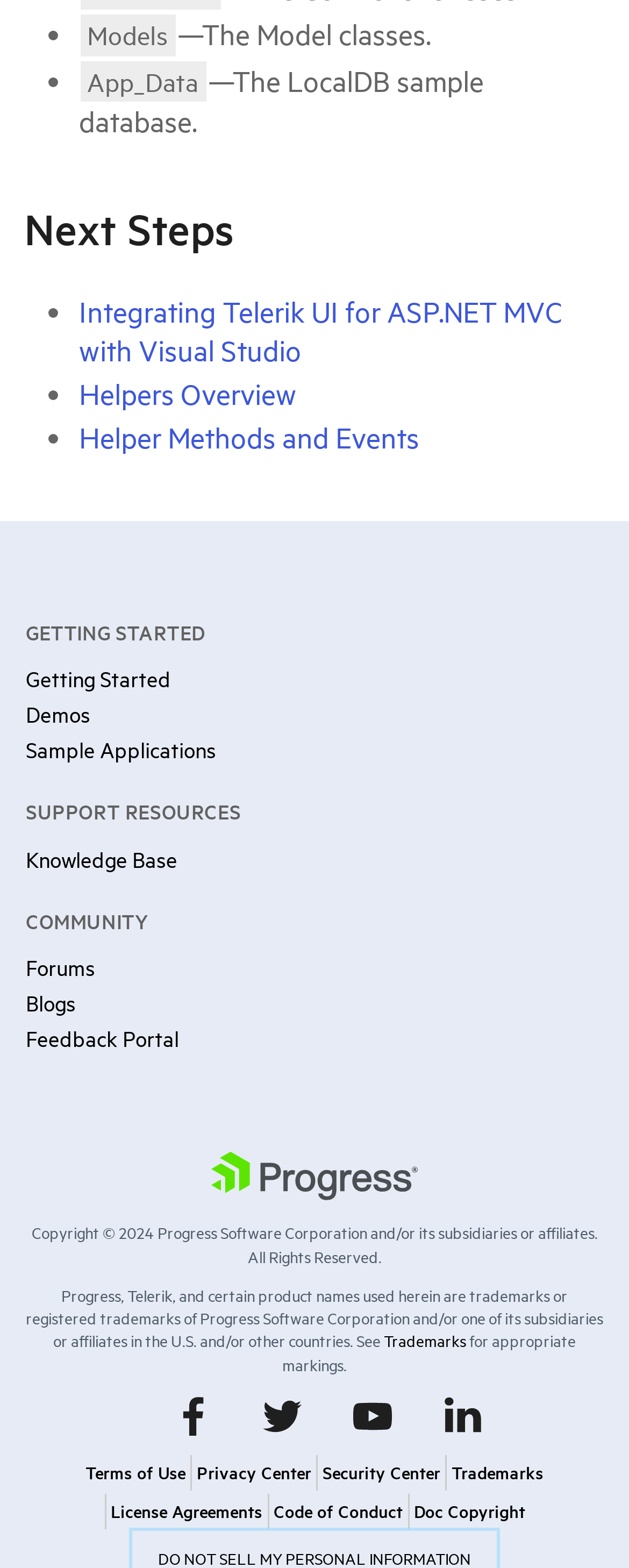Answer the following query concisely with a single word or phrase:
How many links are there under 'SUPPORT RESOURCES'?

1